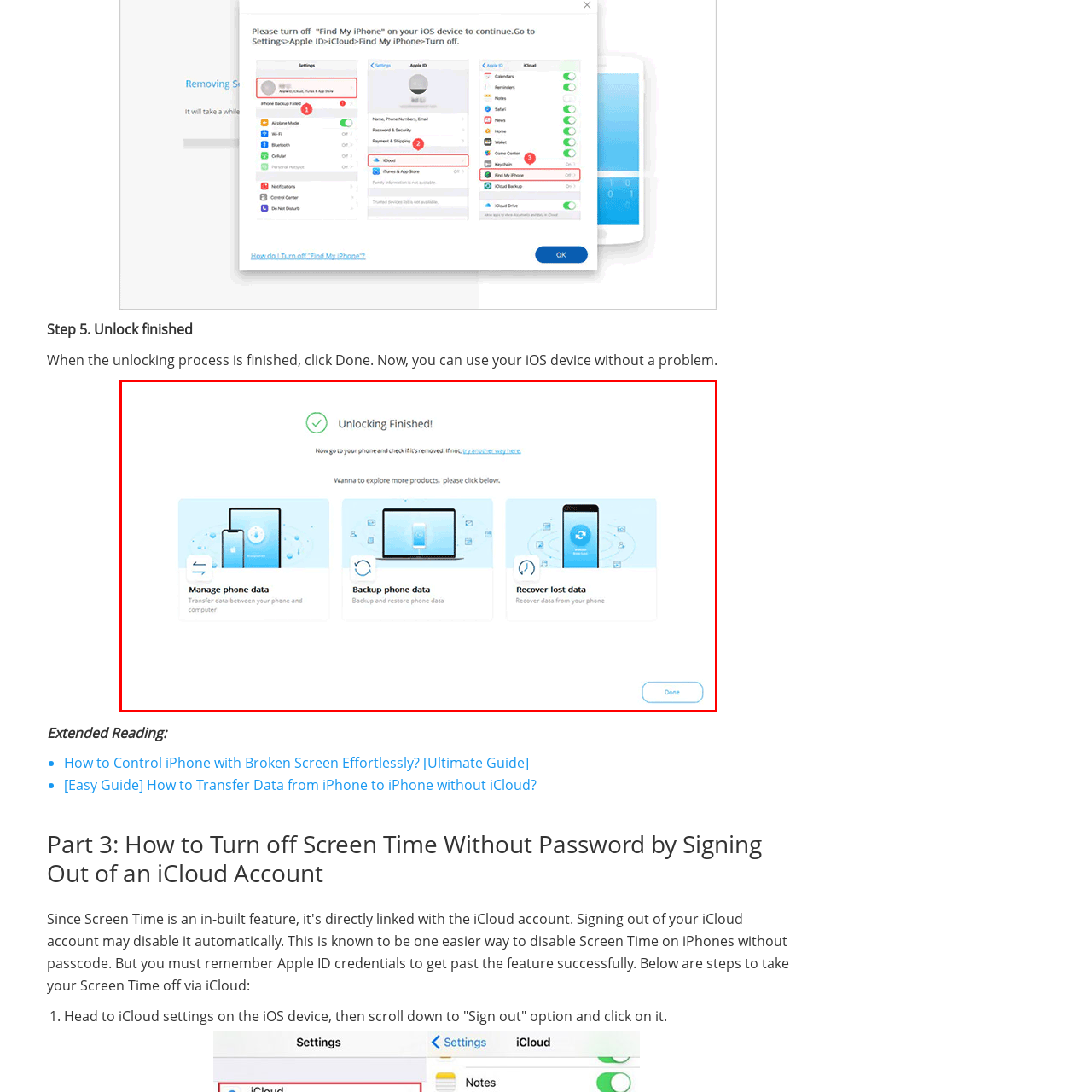What is the purpose of the 'Manage phone data' option?
Observe the image within the red bounding box and respond to the question with a detailed answer, relying on the image for information.

The 'Manage phone data' option allows users to transfer data between their phone and computer, enabling them to manage their device's data more efficiently.